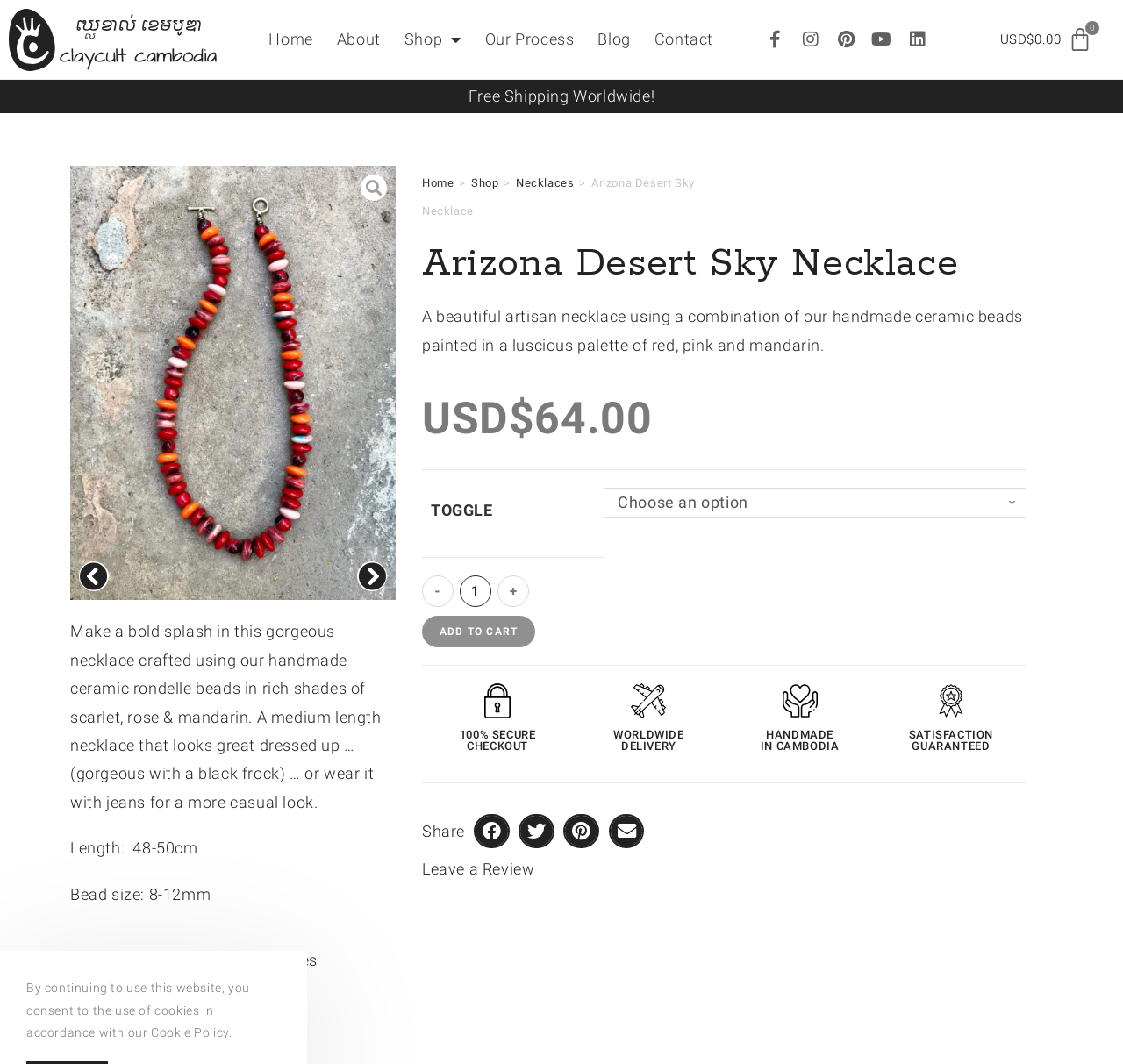Determine the main heading of the webpage and generate its text.

Arizona Desert Sky Necklace